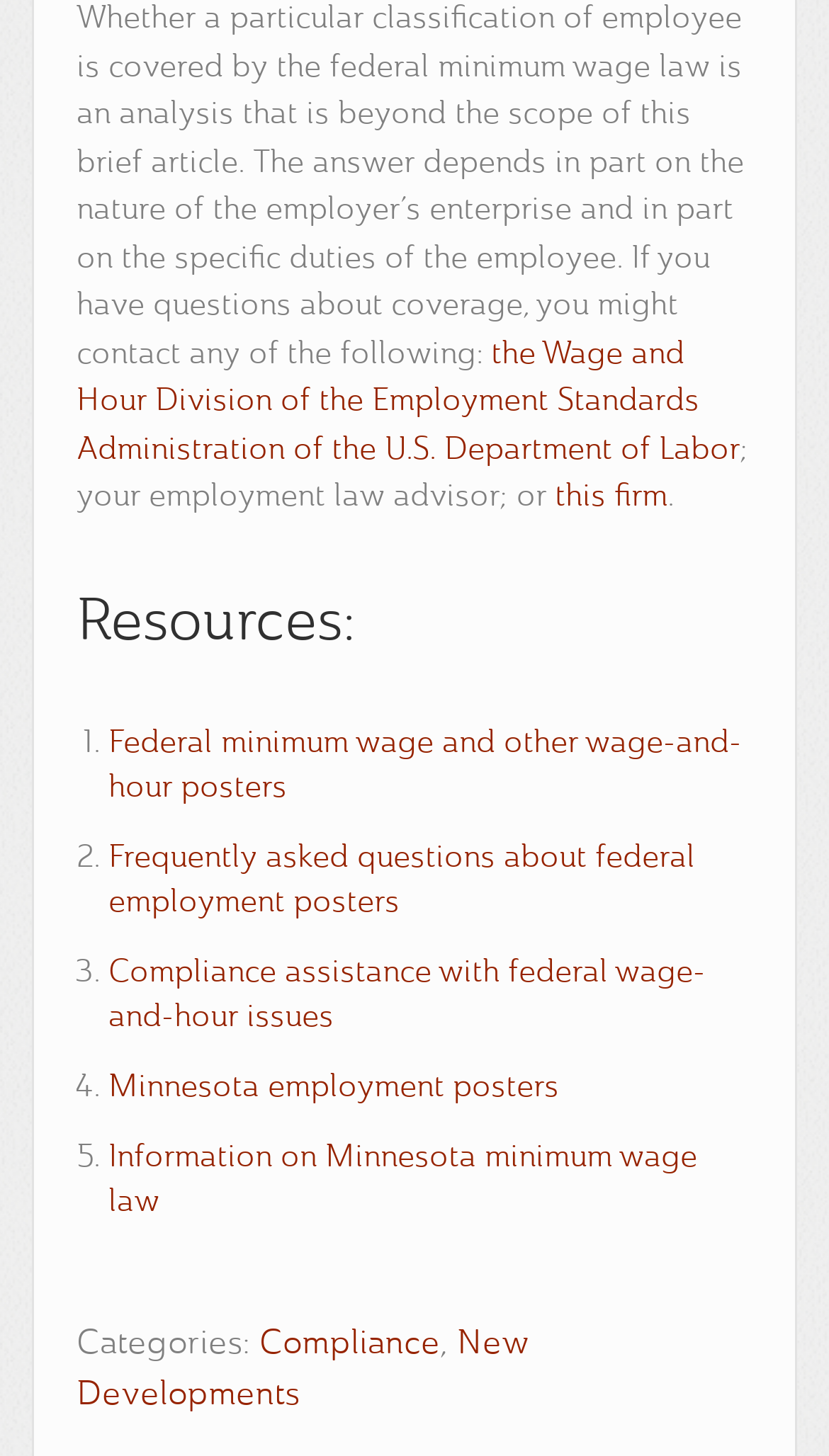Can you specify the bounding box coordinates of the area that needs to be clicked to fulfill the following instruction: "View the image on the top left"?

None